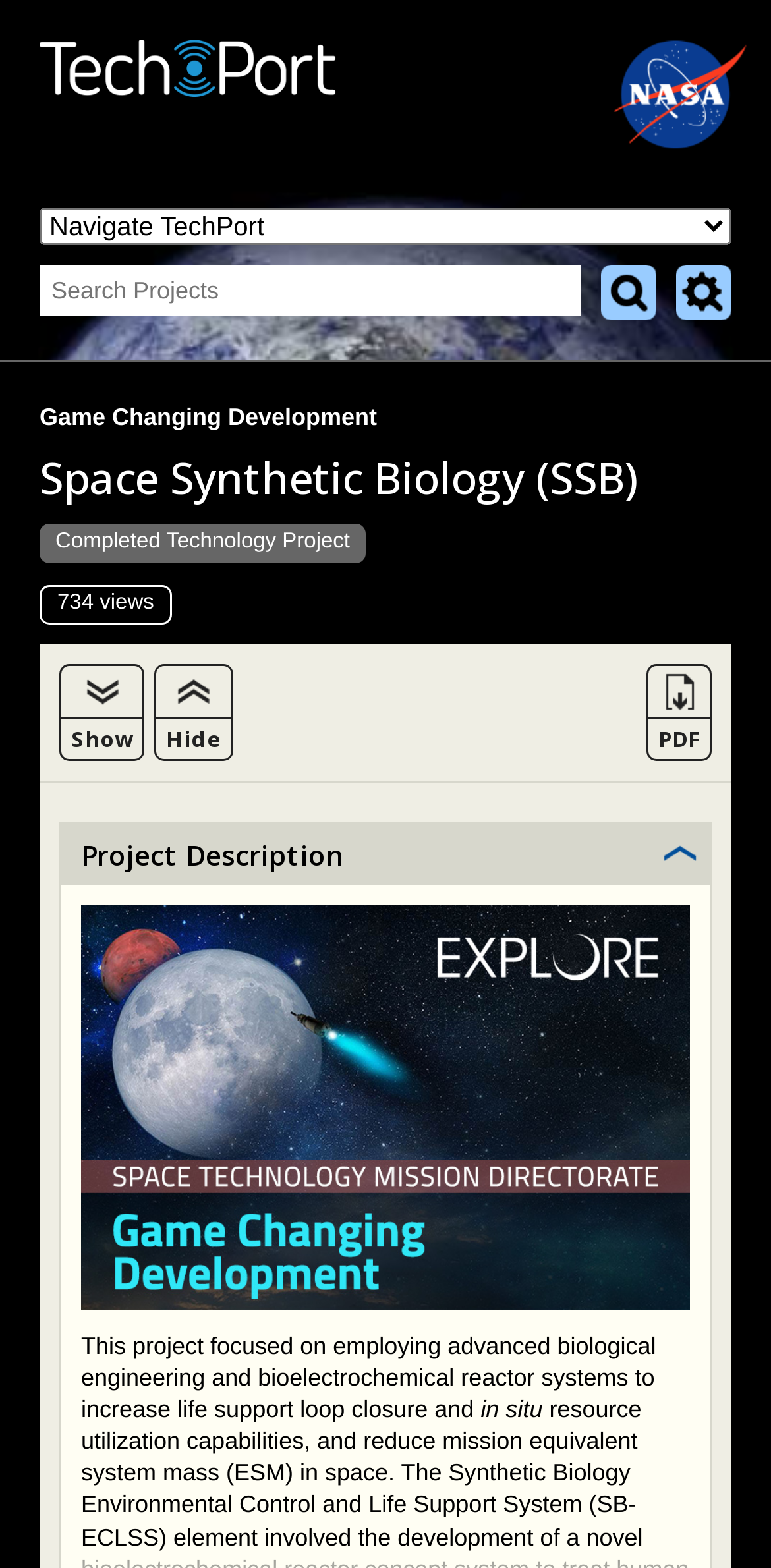Observe the image and answer the following question in detail: How many views does the project have?

I found the answer by looking at the static text element on the webpage, which says '734 views'. This element is located below the project title and above the 'Show' and 'Hide' links.